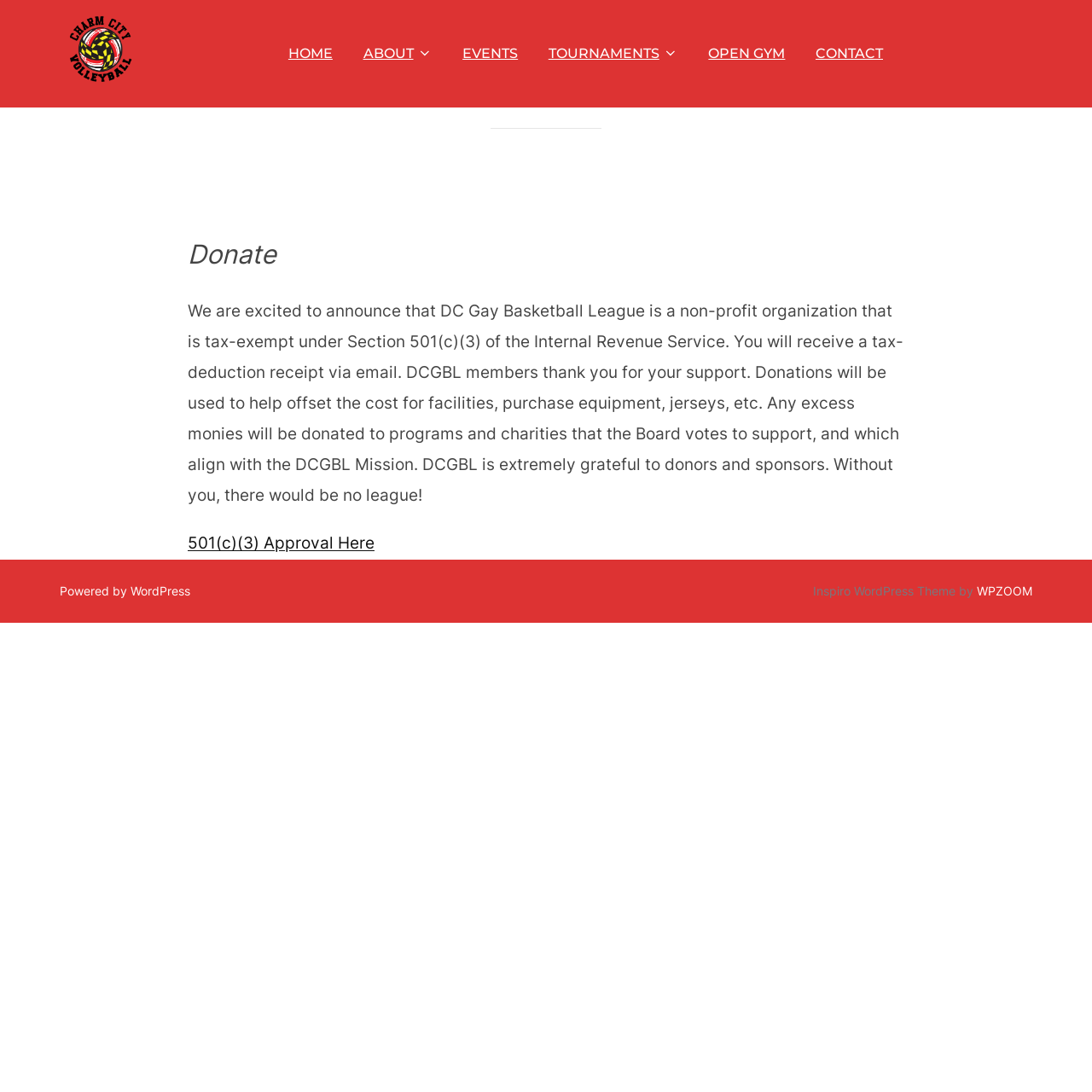Please predict the bounding box coordinates of the element's region where a click is necessary to complete the following instruction: "Click the 501(c)(3) Approval Here link". The coordinates should be represented by four float numbers between 0 and 1, i.e., [left, top, right, bottom].

[0.172, 0.489, 0.343, 0.507]